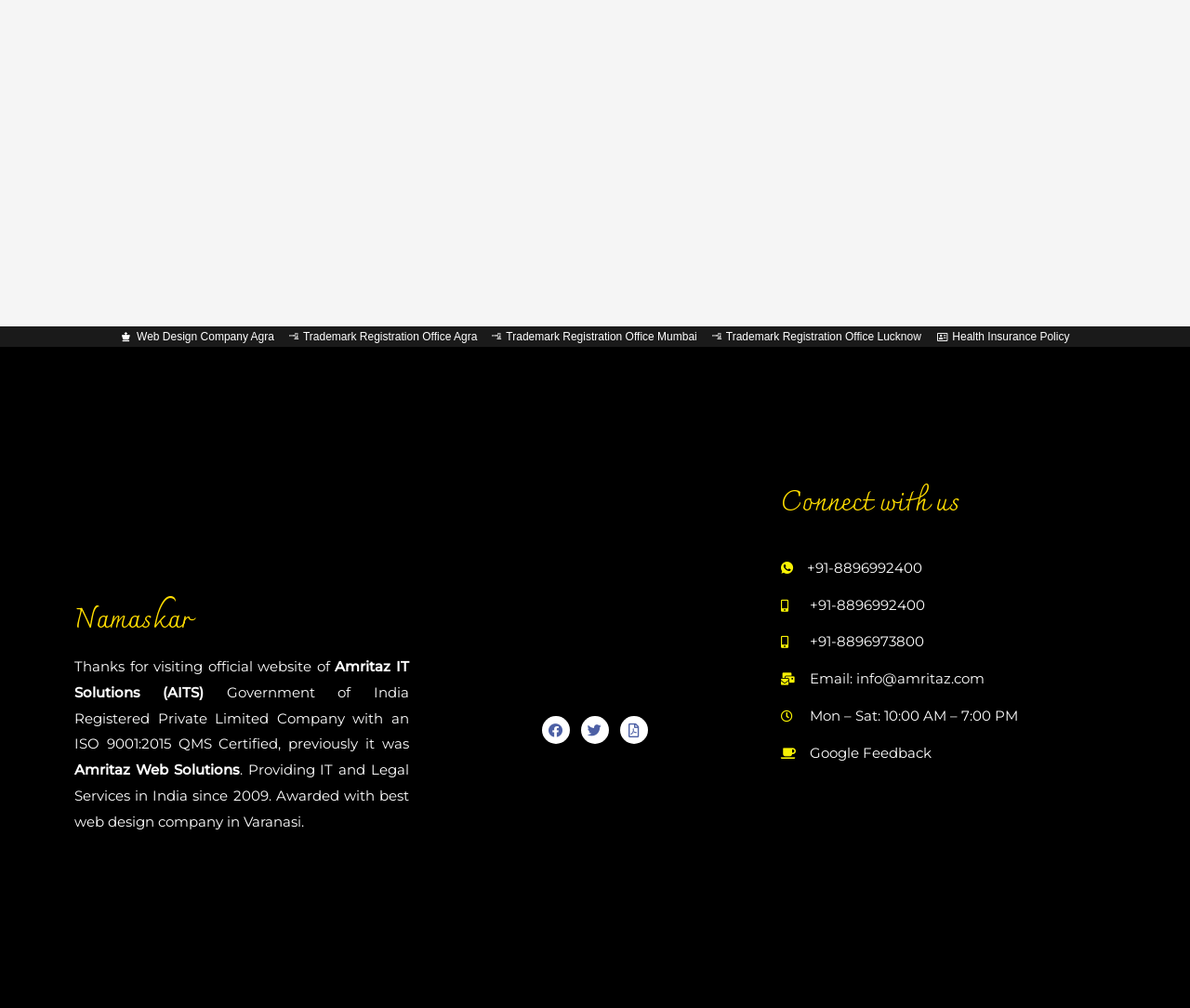What is the phone number of the company?
Deliver a detailed and extensive answer to the question.

I obtained the answer by looking at the link elements with the text '+91-8896992400' which appears to be the phone number of the company.